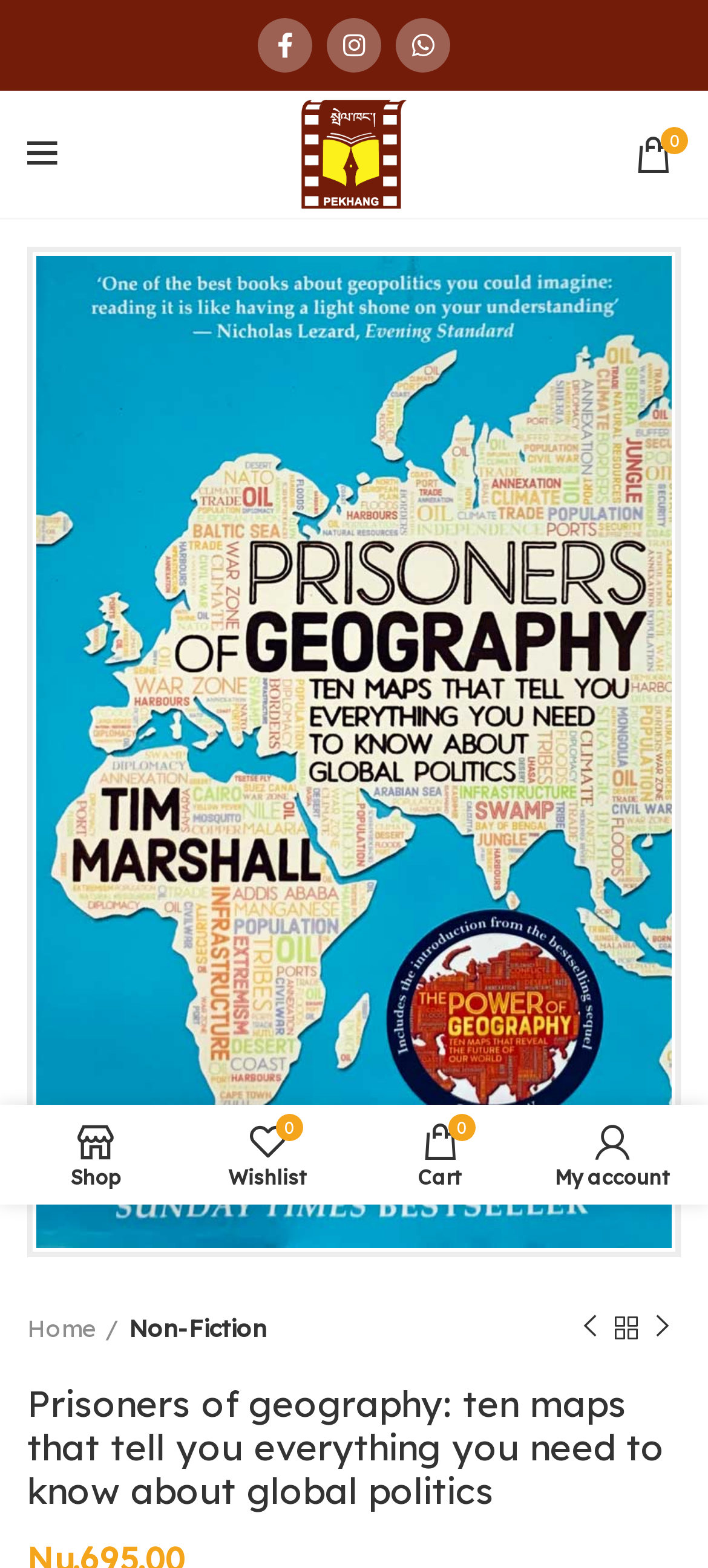Use a single word or phrase to answer the question:
How many social media links are available?

4